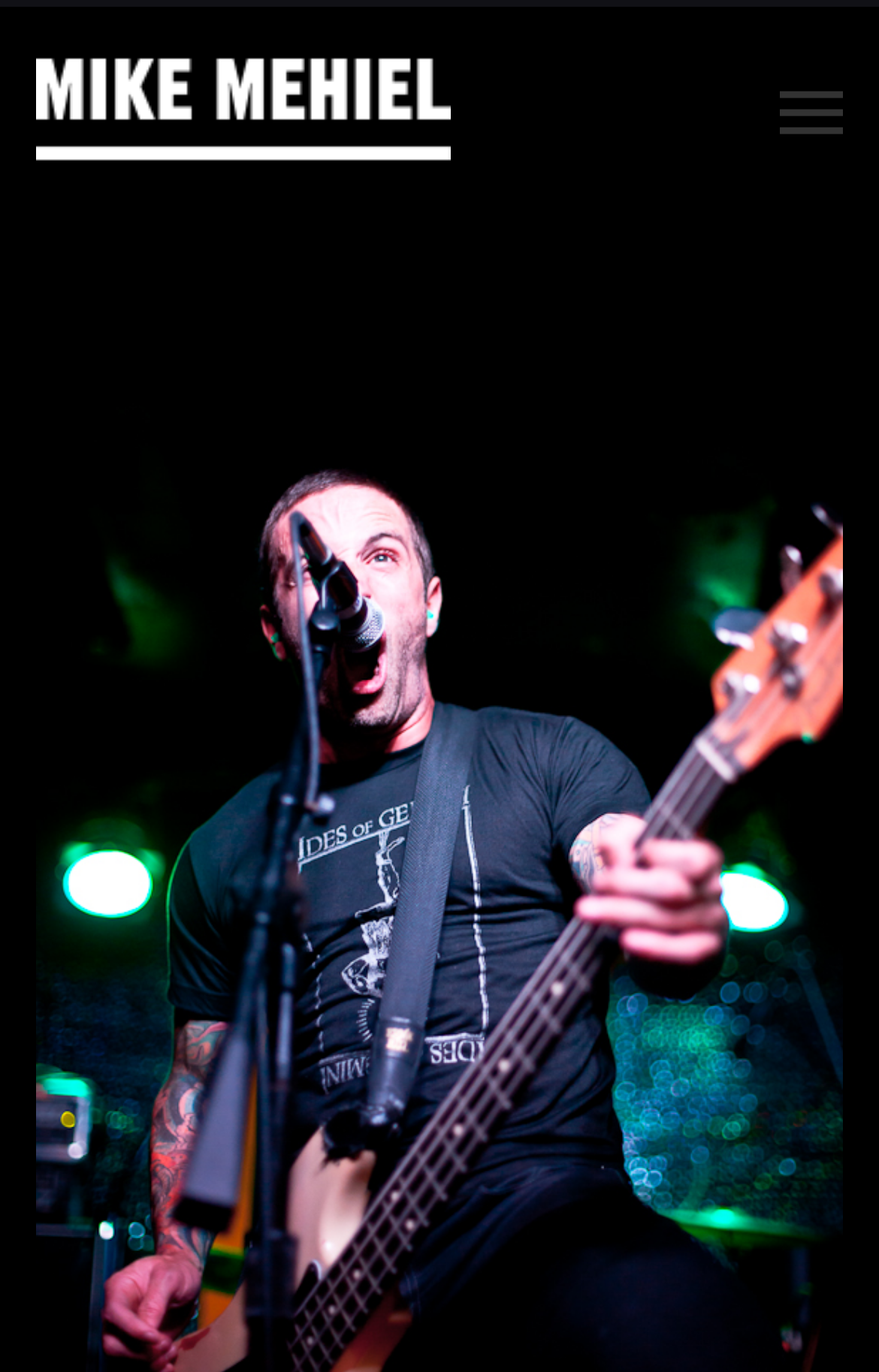Extract the main heading text from the webpage.

Old Man Gloom at Bottom of the Hill